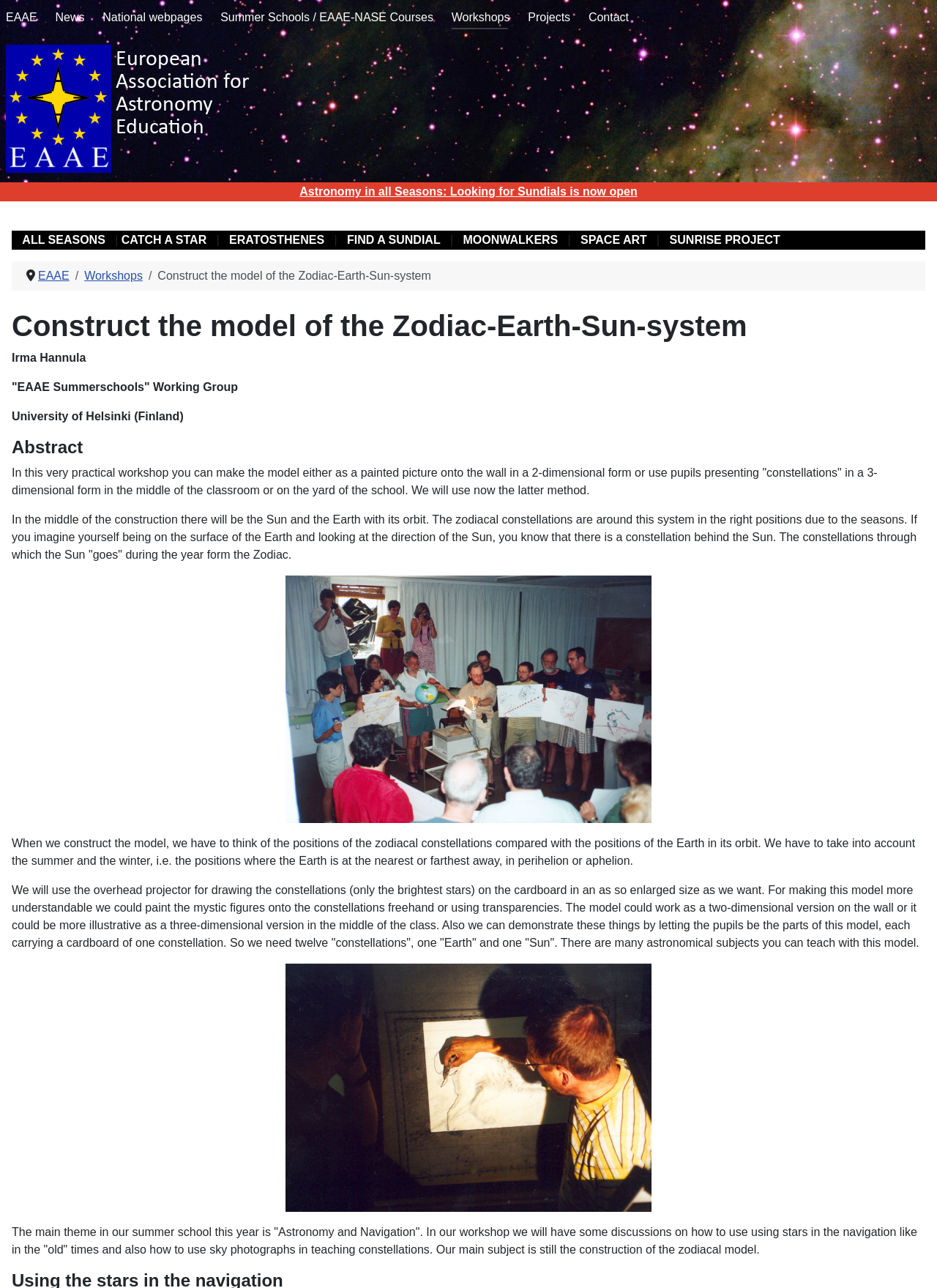Please provide a brief answer to the question using only one word or phrase: 
How many links are in the top navigation bar?

6